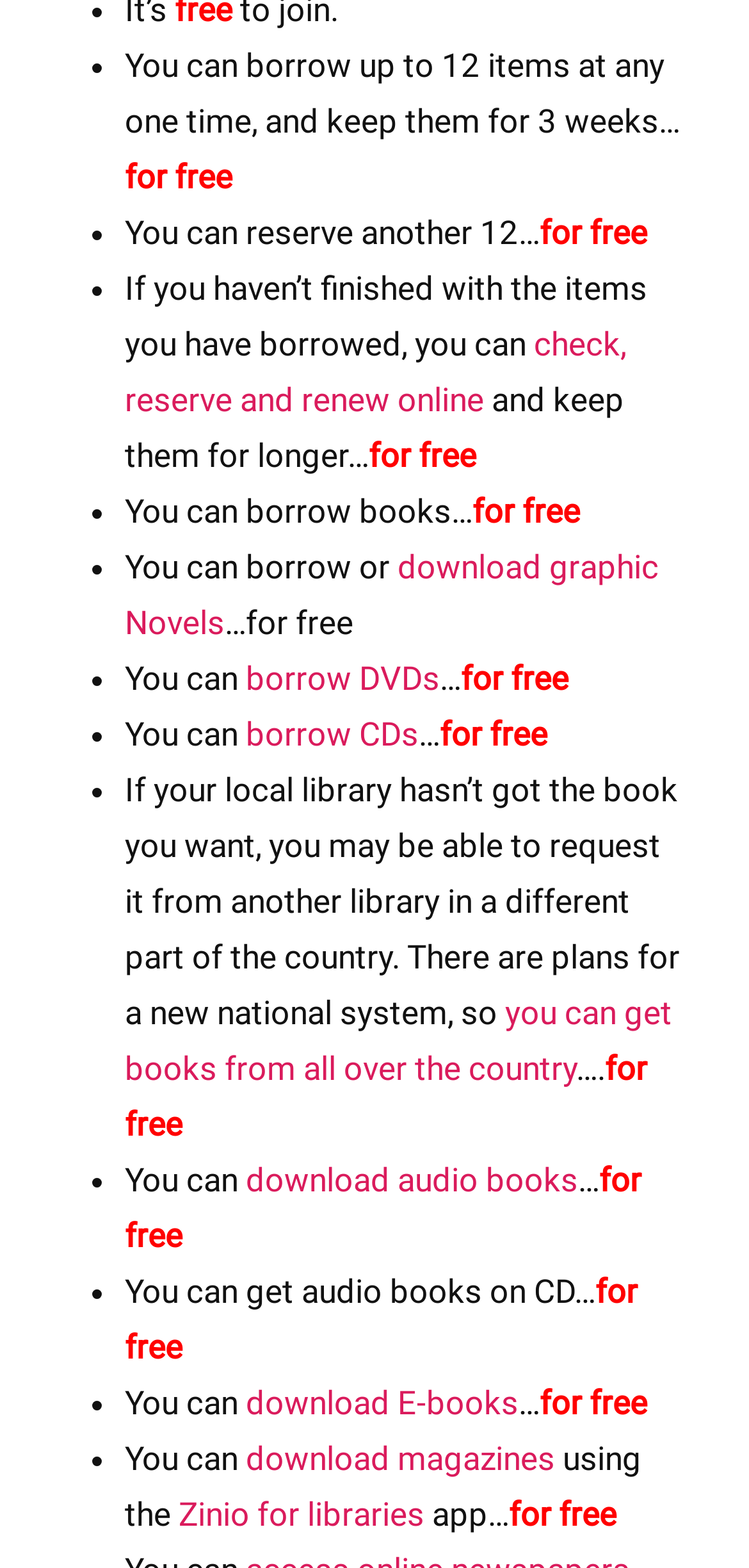Bounding box coordinates are specified in the format (top-left x, top-left y, bottom-right x, bottom-right y). All values are floating point numbers bounded between 0 and 1. Please provide the bounding box coordinate of the region this sentence describes: check, reserve and renew online

[0.167, 0.207, 0.836, 0.267]